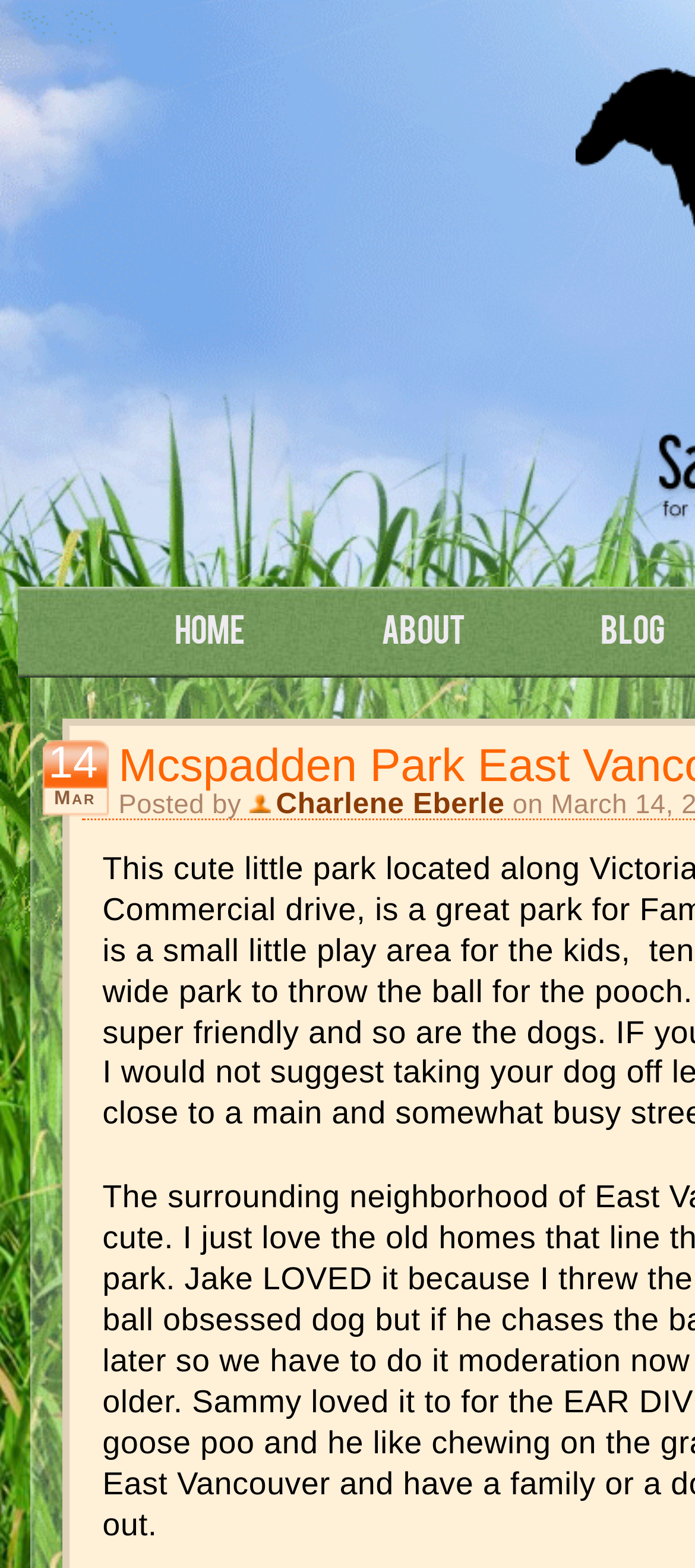What is the current page?
Look at the image and answer with only one word or phrase.

Blog